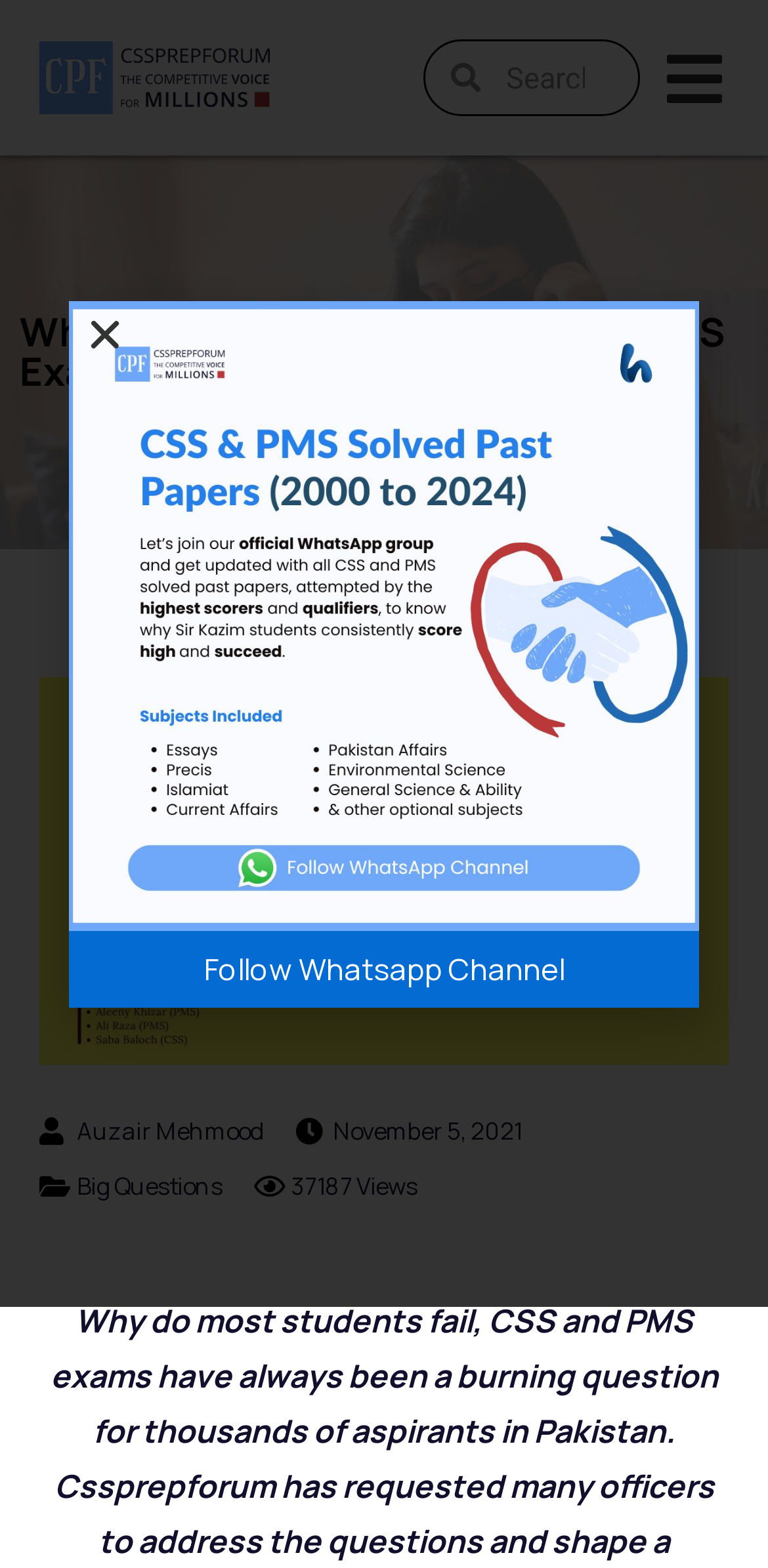Extract the heading text from the webpage.

Why Do Most Students Fail CSS, PMS Exams?